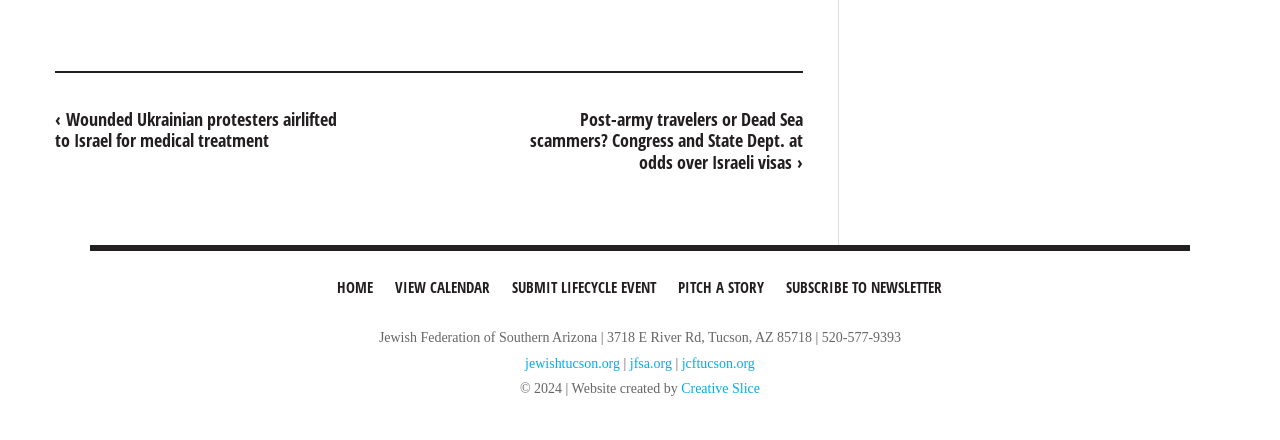Identify the bounding box coordinates for the element you need to click to achieve the following task: "Visit the 'jewishtucson.org' website". Provide the bounding box coordinates as four float numbers between 0 and 1, in the form [left, top, right, bottom].

[0.41, 0.808, 0.484, 0.842]